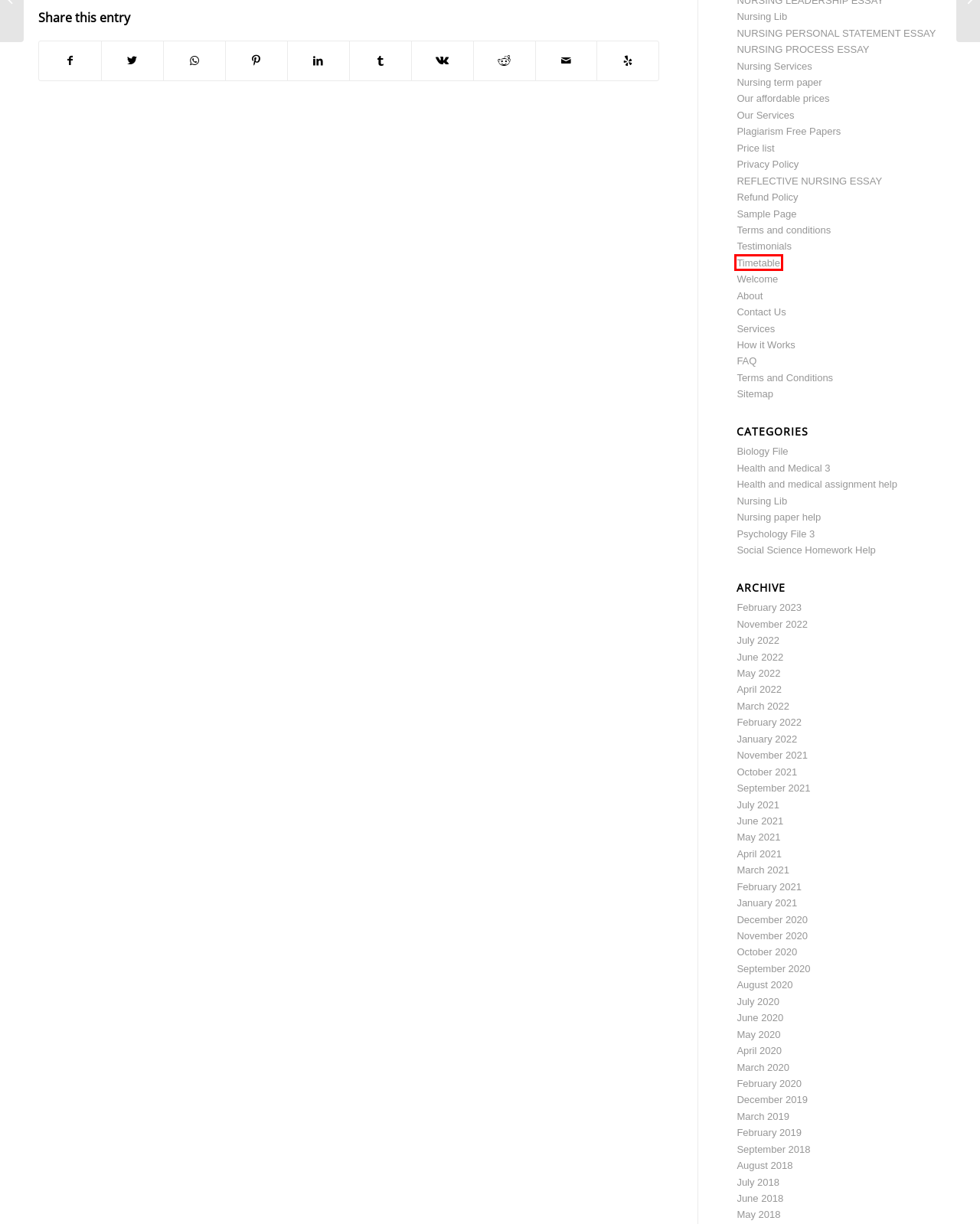You have a screenshot of a webpage with a red rectangle bounding box around an element. Identify the best matching webpage description for the new page that appears after clicking the element in the bounding box. The descriptions are:
A. June 2018 – Nursing Lib
B. November 2020 – Nursing Lib
C. Plagiarism Free Papers – Nursing Lib
D. Timetable – Nursing Lib
E. Psychology File 3 – Nursing Lib
F. Social Science Homework Help – Nursing Lib
G. About – Nursing Lib
H. September 2018 – Nursing Lib

D